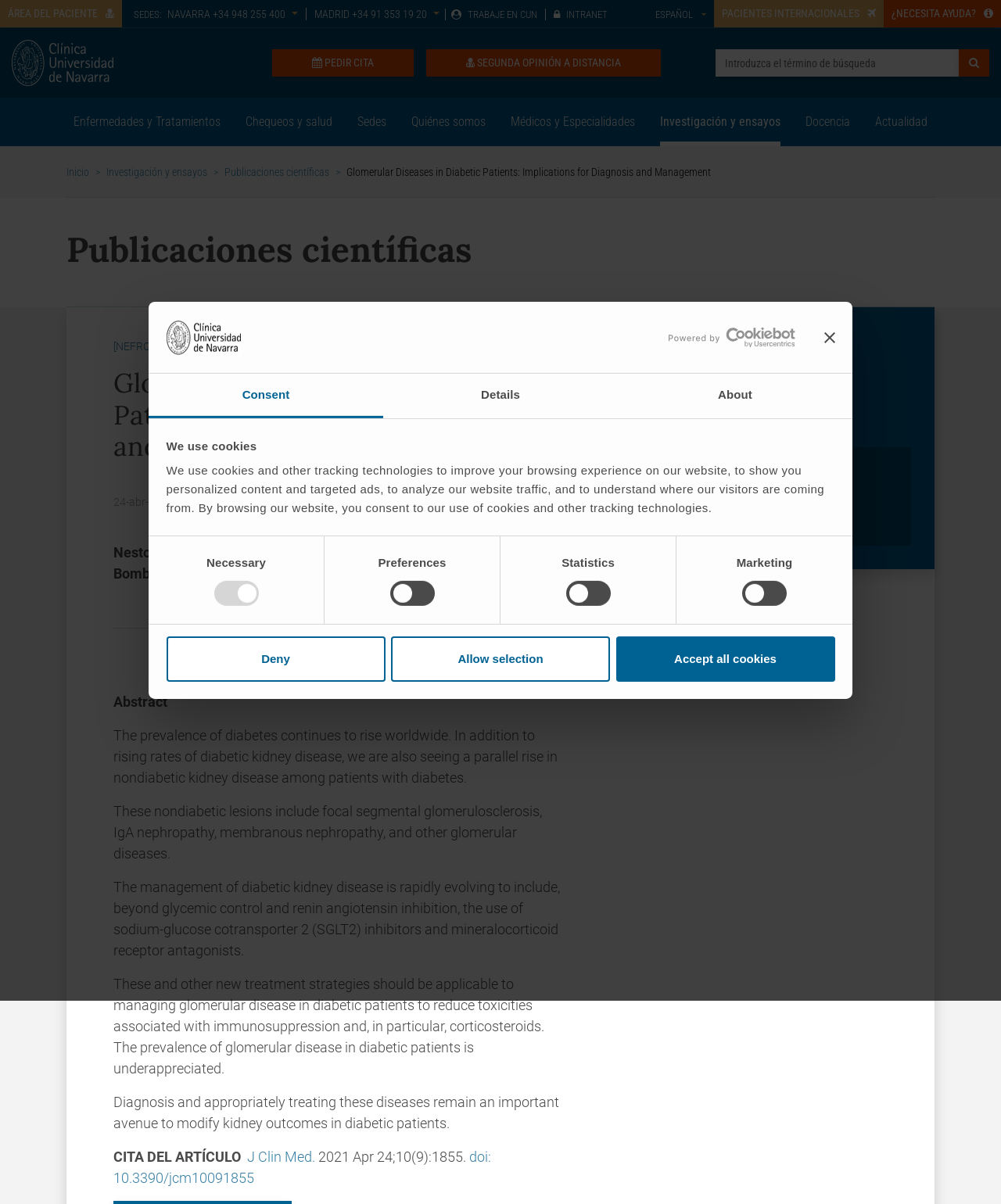Who is one of the authors of the article?
Please use the image to deliver a detailed and complete answer.

The author is listed under the 'Nuestros autores' section, with a link to his curriculum and a photo. His name is Dr. José María Mora Gutiérrez, and he is a specialist in Nephrology at the Clínica Universidad de Navarra.